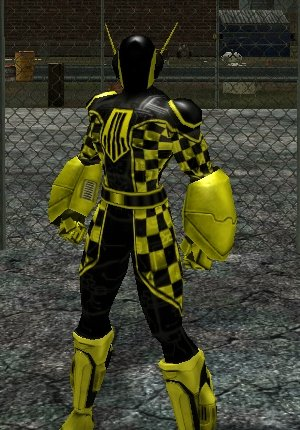What is the purpose of Taxibot Gamma's abilities?
Please respond to the question with a detailed and thorough explanation.

The caption states that Taxibot Gamma is designed for providing rapid transportation for heroes, which implies that the character's abilities, including 'Radiation Emission' and 'Teleport', are intended to assist others in their heroic endeavors.